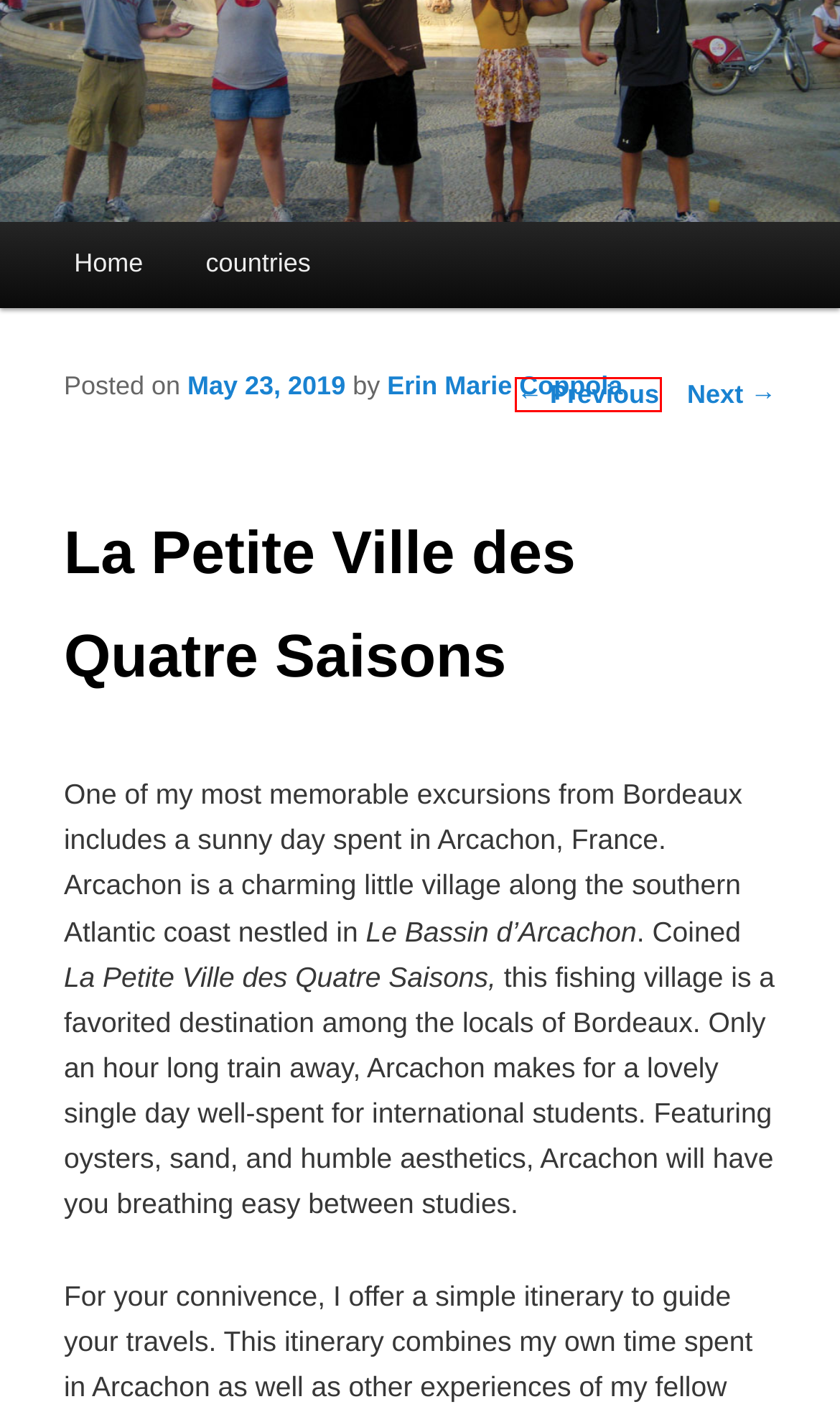You have been given a screenshot of a webpage with a red bounding box around a UI element. Select the most appropriate webpage description for the new webpage that appears after clicking the element within the red bounding box. The choices are:
A. Adjusting | COB Global Cards
B. Erin Marie Coppola | COB Global Cards
C. Blog Tool, Publishing Platform, and CMS – WordPress.org
D. countries | COB Global Cards
E. Uncategorized | COB Global Cards
F. COB Global Cards  | University of Louisville College of Business Education Abroad
G. France | COB Global Cards
H. Qu’est-ce que la bise? | COB Global Cards

H